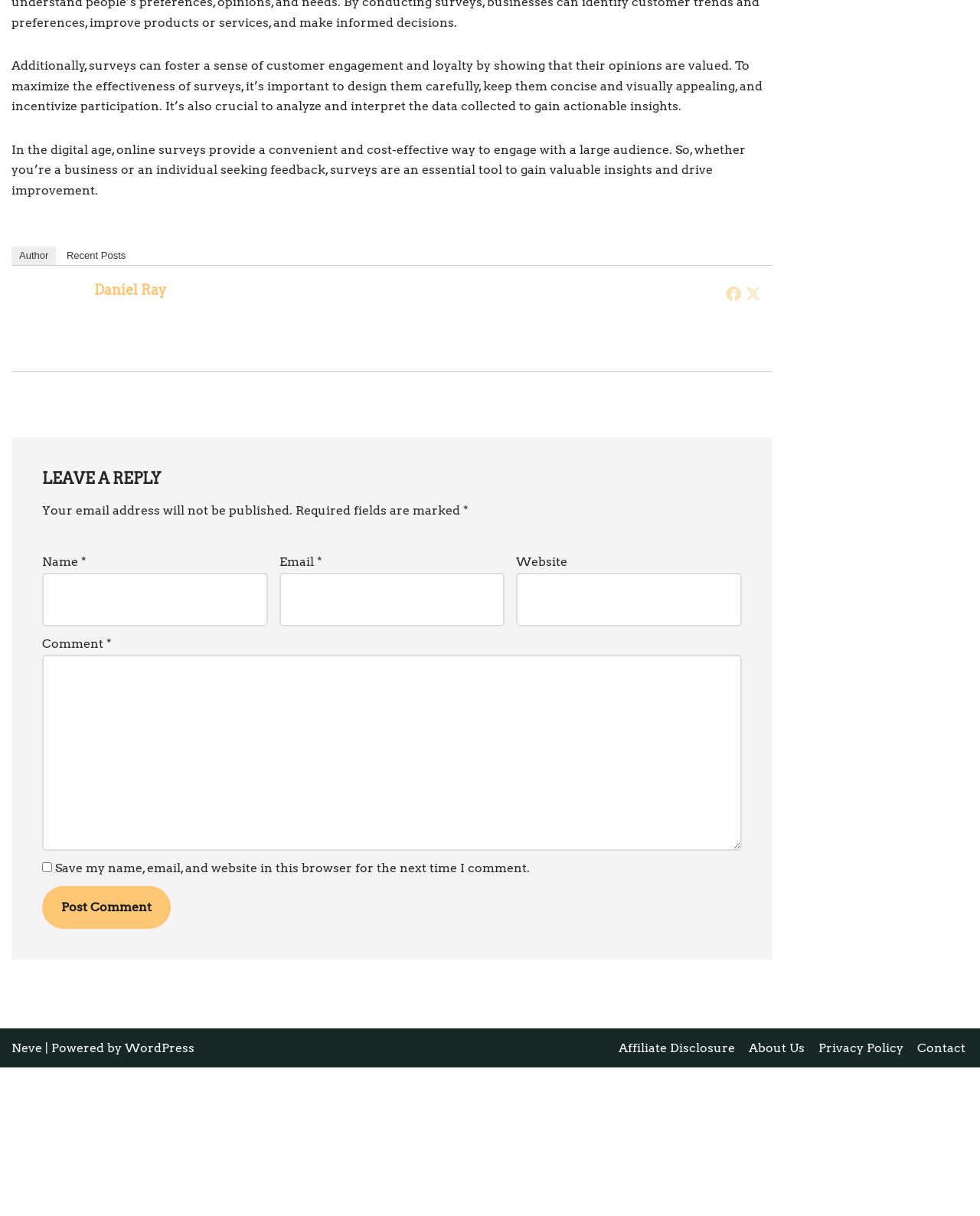Answer the question below with a single word or a brief phrase: 
How many links are present in the footer menu?

4